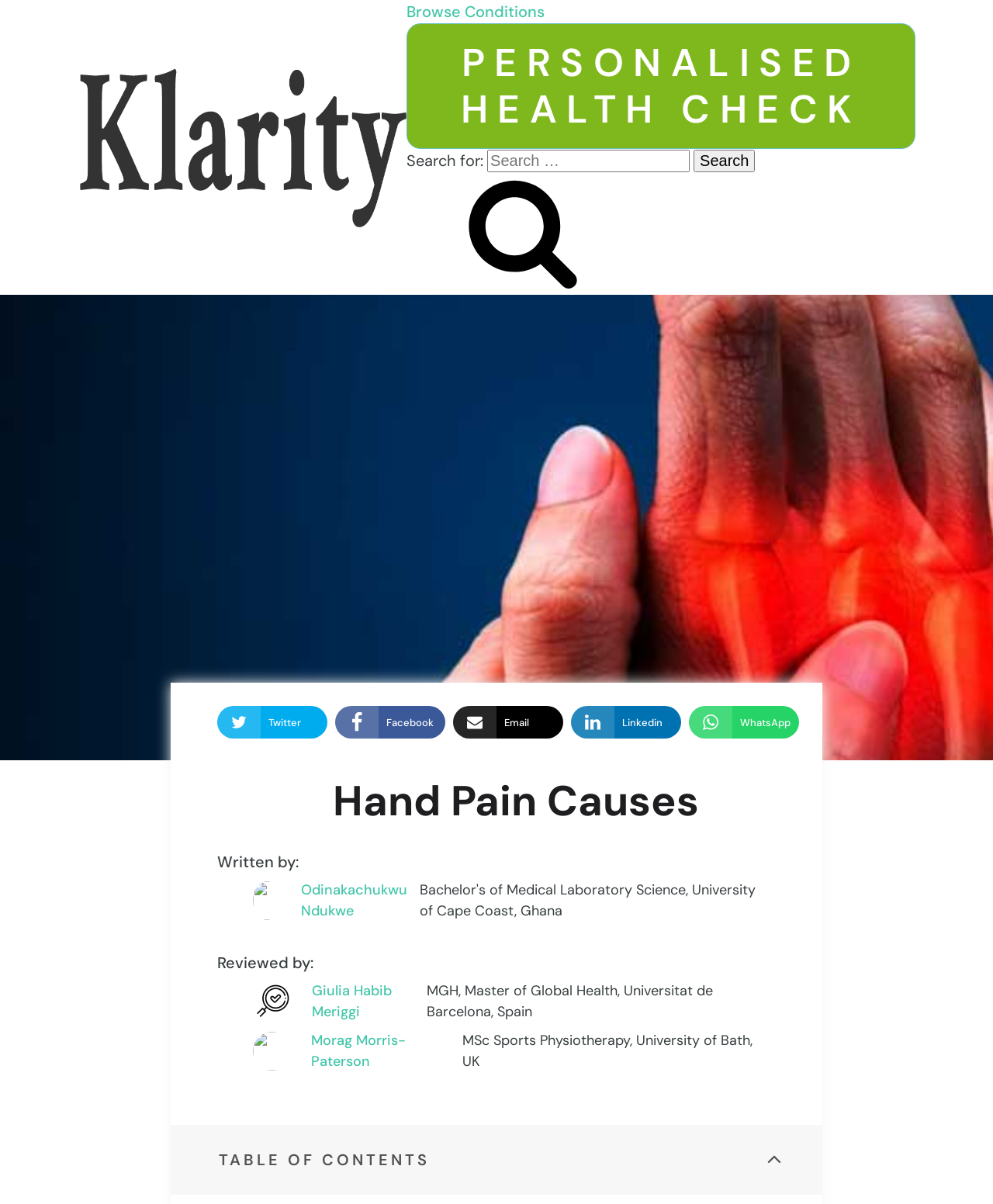Provide a thorough summary of the webpage.

The webpage is about hand pain causes, with a focus on providing health-related information. At the top, there is a navigation bar with links to "Browse Conditions" and "PERSONALISED HEALTH CHECK", as well as a search bar with a "Search" button. 

Below the navigation bar, there are social media links to Twitter, Facebook, Email, Linkedin, and WhatsApp, each represented by an icon. 

The main content of the webpage starts with a heading "Hand Pain Causes" followed by the author's information, including a photo, name, and a brief description. 

Further down, there are sections for "Reviewed by" and "Written by", each with a photo, name, and a brief description of the reviewer and writer, respectively. 

Finally, at the bottom of the page, there is a "TABLE OF CONTENTS" section with an arrow icon, indicating that the contents can be expanded or collapsed.